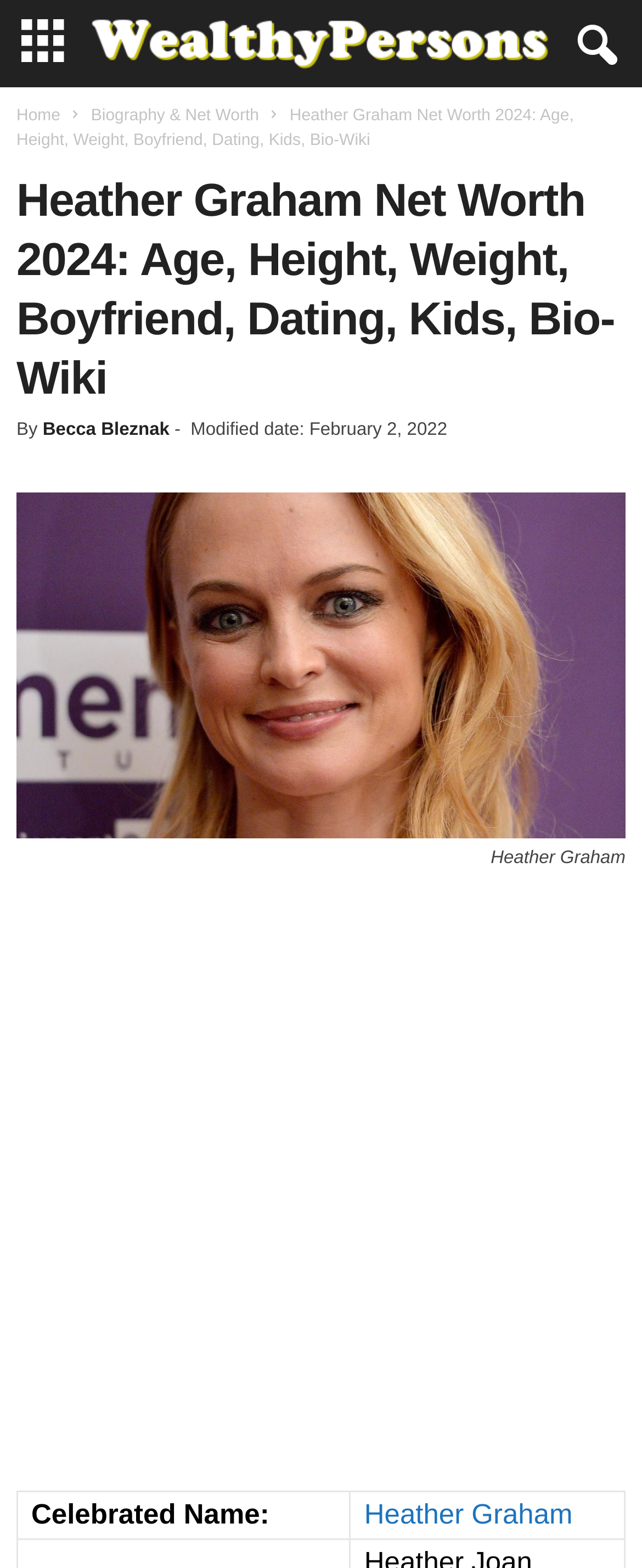Generate the text content of the main heading of the webpage.

Heather Graham Net Worth 2024: Age, Height, Weight, Boyfriend, Dating, Kids, Bio-Wiki